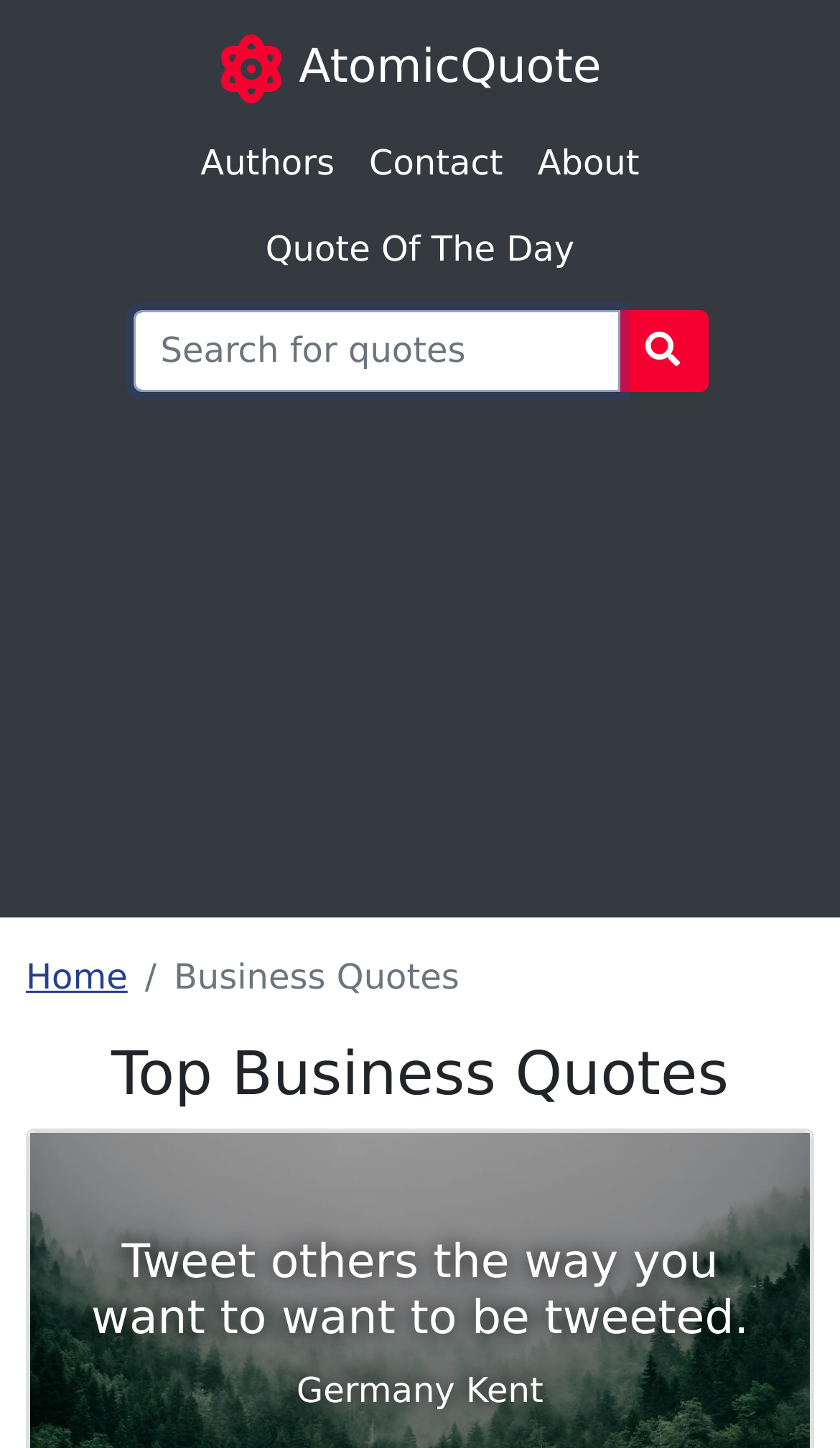Kindly provide the bounding box coordinates of the section you need to click on to fulfill the given instruction: "Click the link to innernet".

None